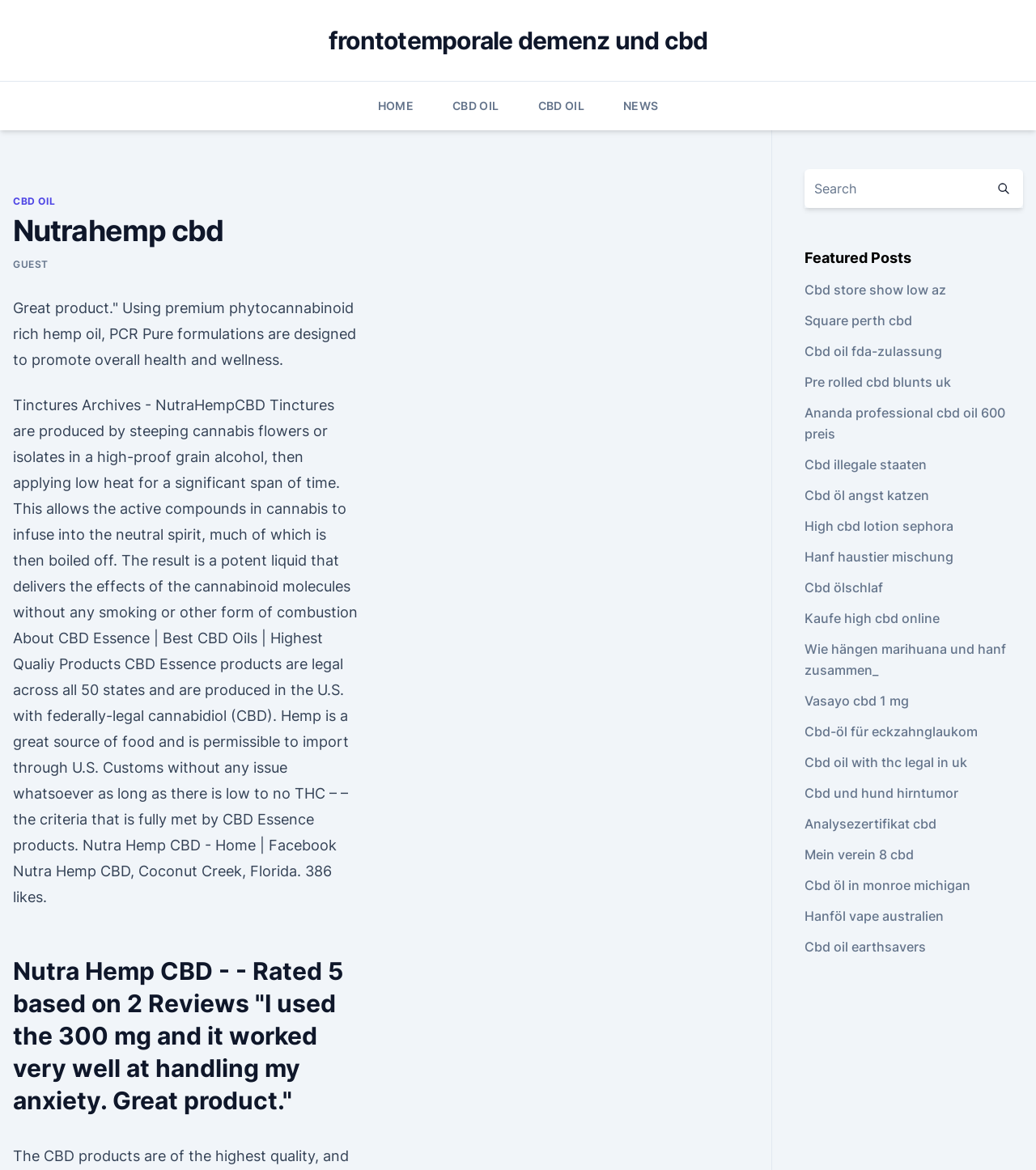Provide the bounding box coordinates of the section that needs to be clicked to accomplish the following instruction: "Search for something."

[0.776, 0.145, 0.95, 0.178]